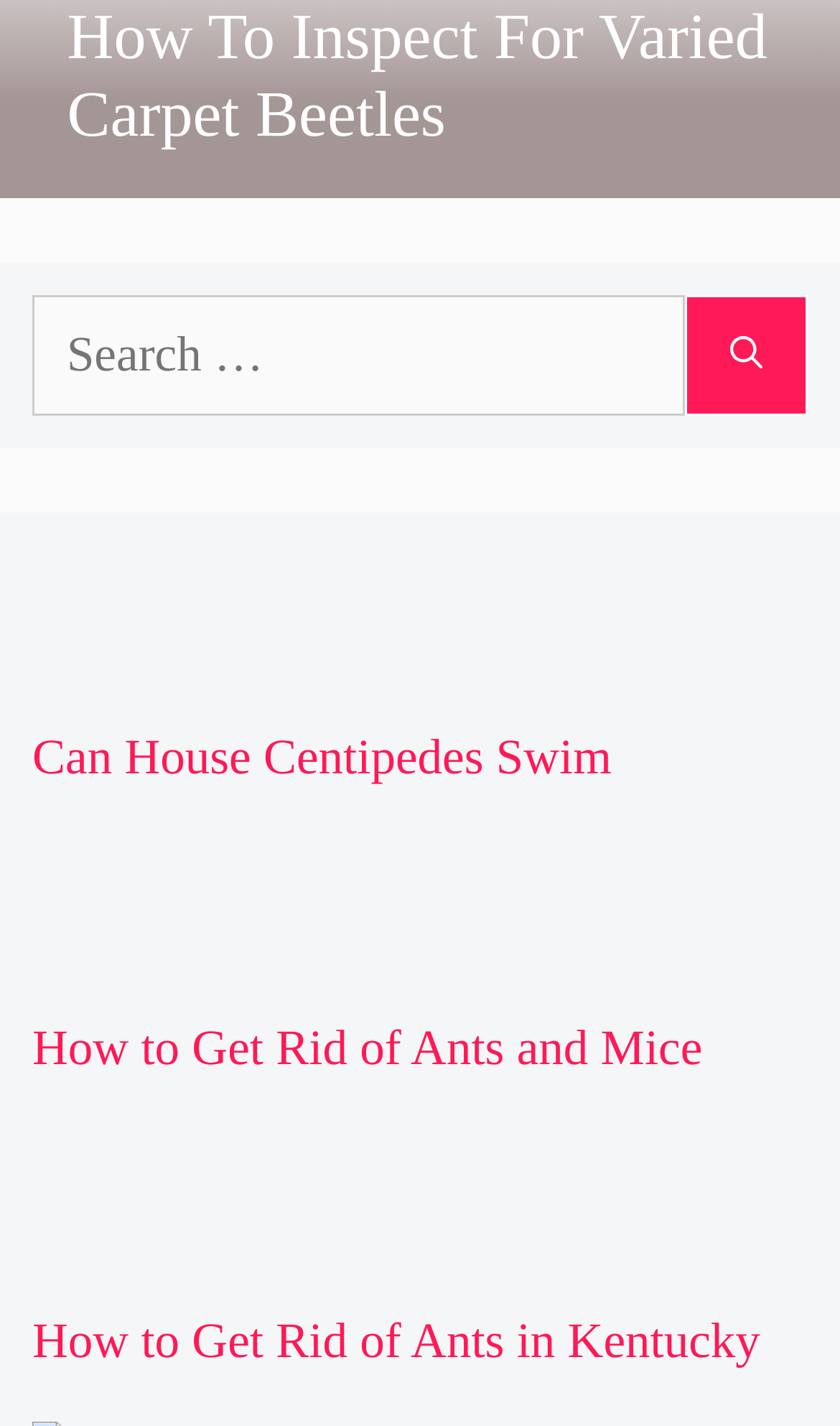How many search results are displayed?
From the screenshot, supply a one-word or short-phrase answer.

3